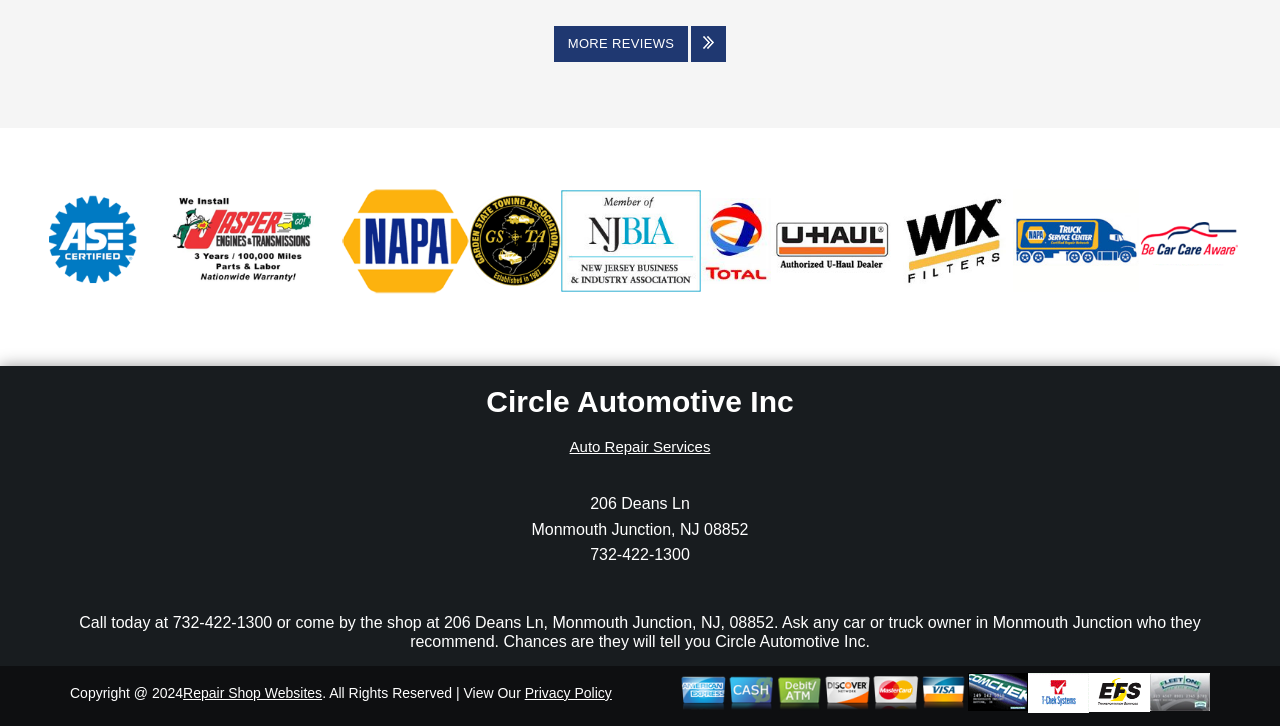Please look at the image and answer the question with a detailed explanation: What certifications does the shop have?

I found the answer by looking at the images of different certifications at the top of the webpage, including ASE, NAPA, Jasper, and others, indicating that the shop has these certifications.